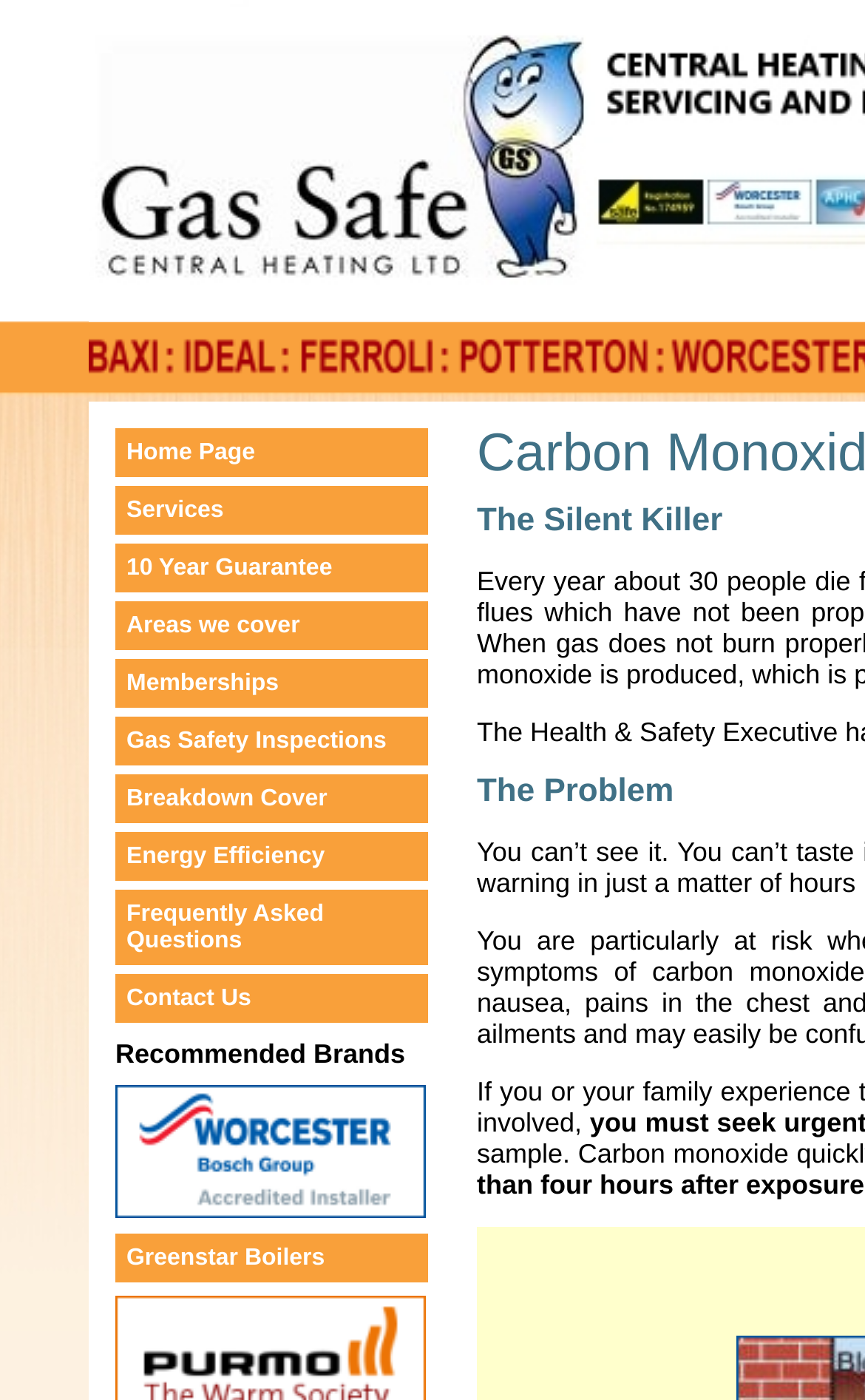Using the element description: "10 Year Guarantee", determine the bounding box coordinates. The coordinates should be in the format [left, top, right, bottom], with values between 0 and 1.

[0.133, 0.388, 0.495, 0.423]